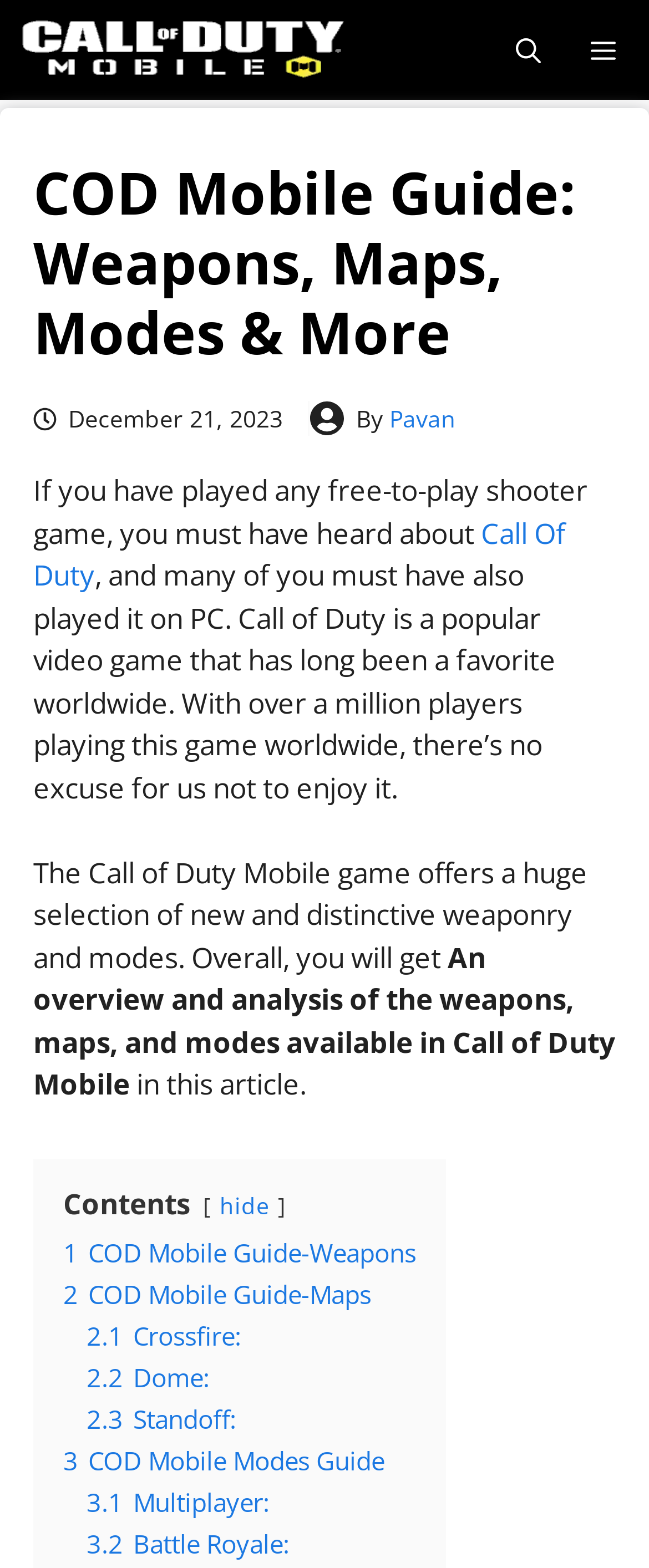Using the elements shown in the image, answer the question comprehensively: What is the name of the first map mentioned in the article?

The first map mentioned in the article is Crossfire, which is listed under the '2 COD Mobile Guide-Maps' section. It is mentioned as '2.1 Crossfire:'.